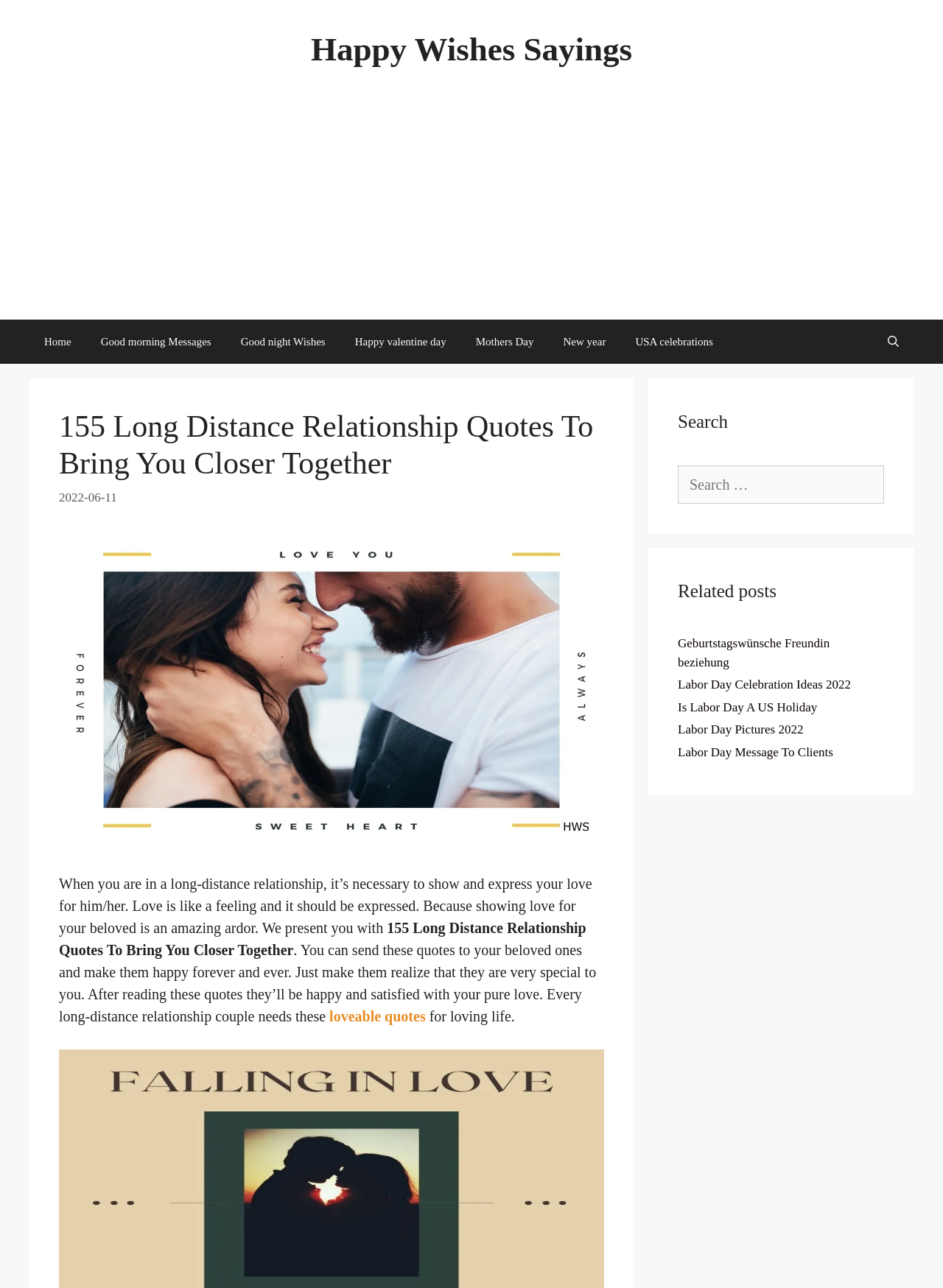Find the bounding box coordinates for the UI element that matches this description: "Labor Day Pictures 2022".

[0.719, 0.561, 0.852, 0.572]